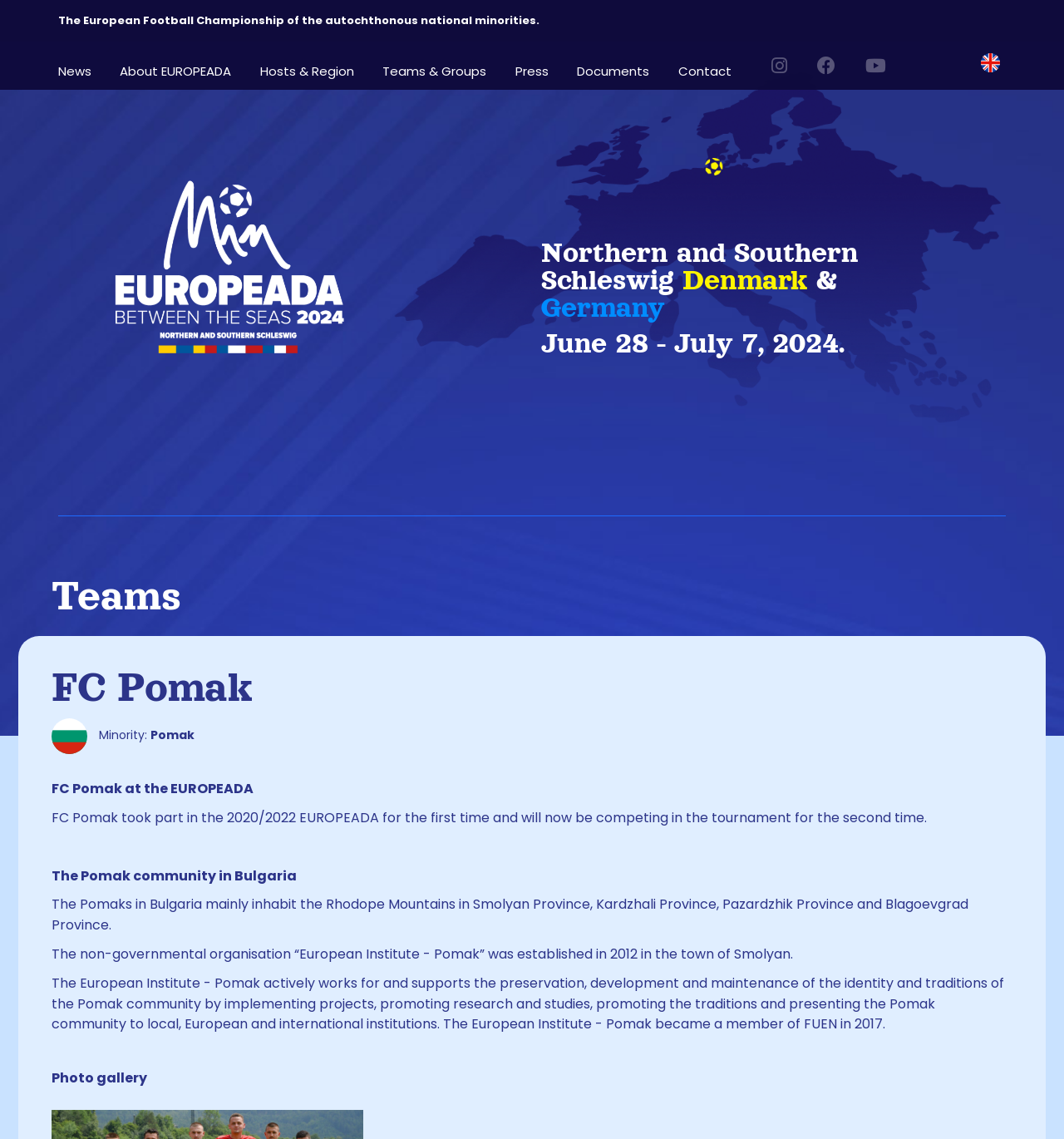Using the element description: "Contact", determine the bounding box coordinates. The coordinates should be in the format [left, top, right, bottom], with values between 0 and 1.

[0.637, 0.039, 0.687, 0.074]